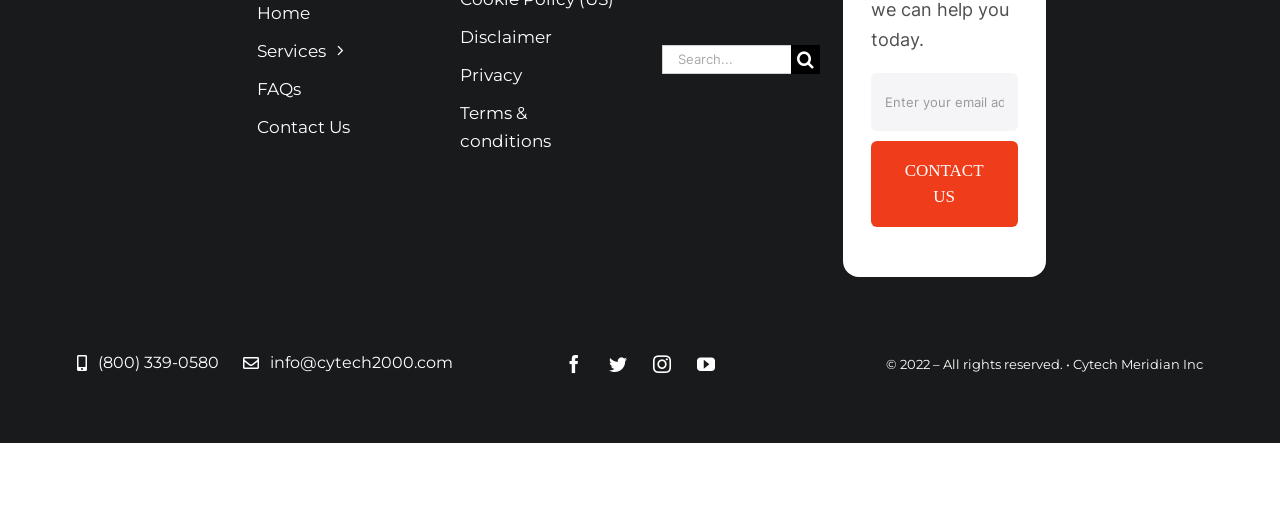Find the bounding box coordinates of the element I should click to carry out the following instruction: "Learn about Property management".

None